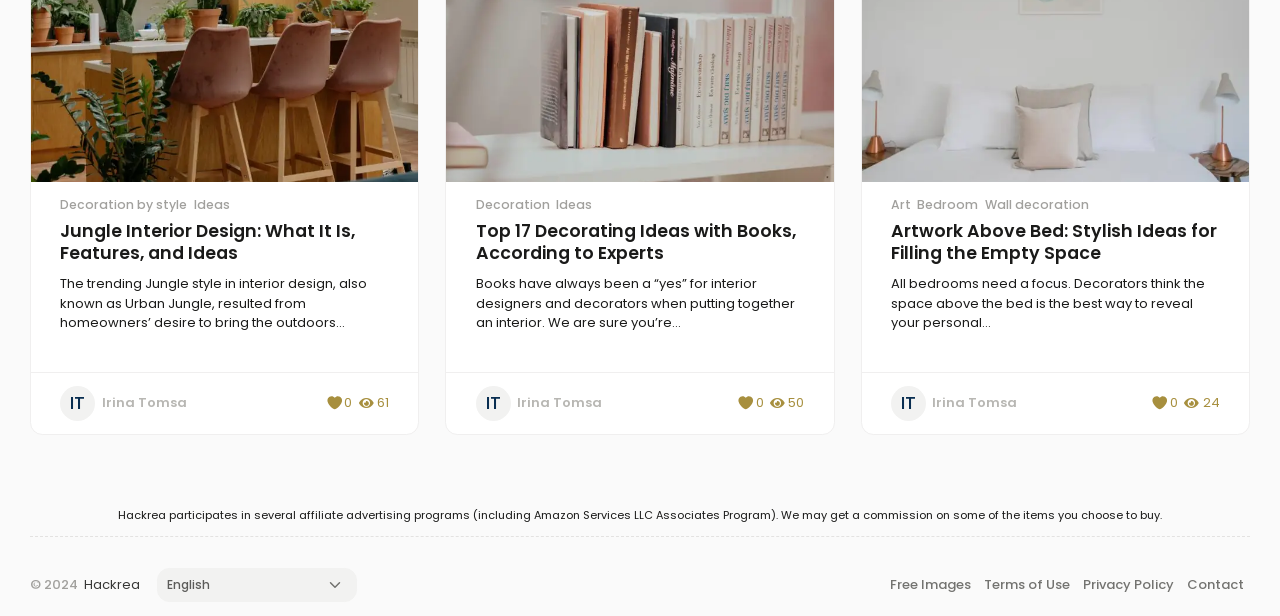What is the topic of the first article?
Based on the image, give a concise answer in the form of a single word or short phrase.

Jungle Interior Design